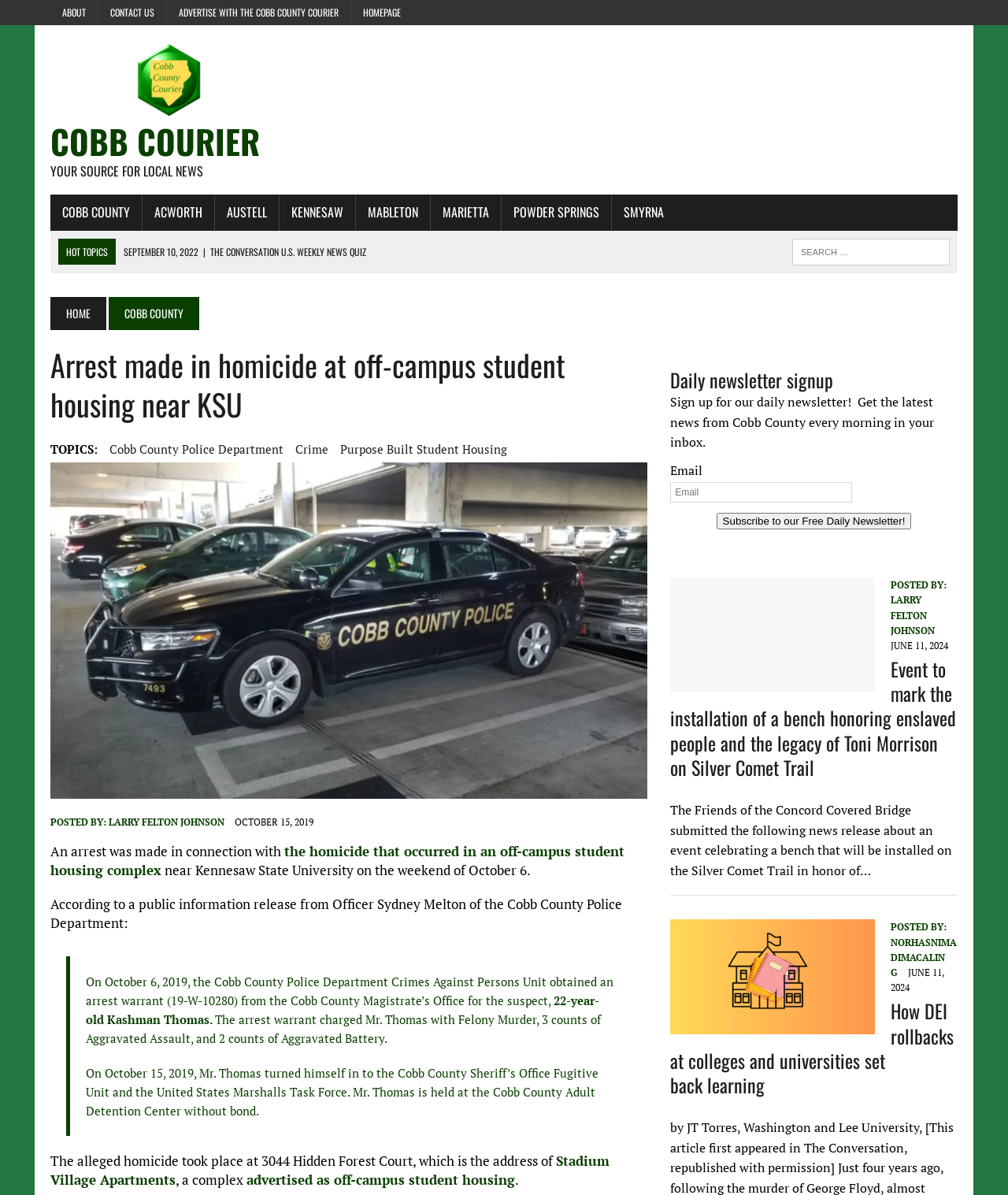What is the date when the suspect turned himself in to the authorities?
Please ensure your answer is as detailed and informative as possible.

According to the article, the suspect, Kashman Thomas, turned himself in to the Cobb County Sheriff's Office Fugitive Unit and the United States Marshalls Task Force on October 15, 2019.